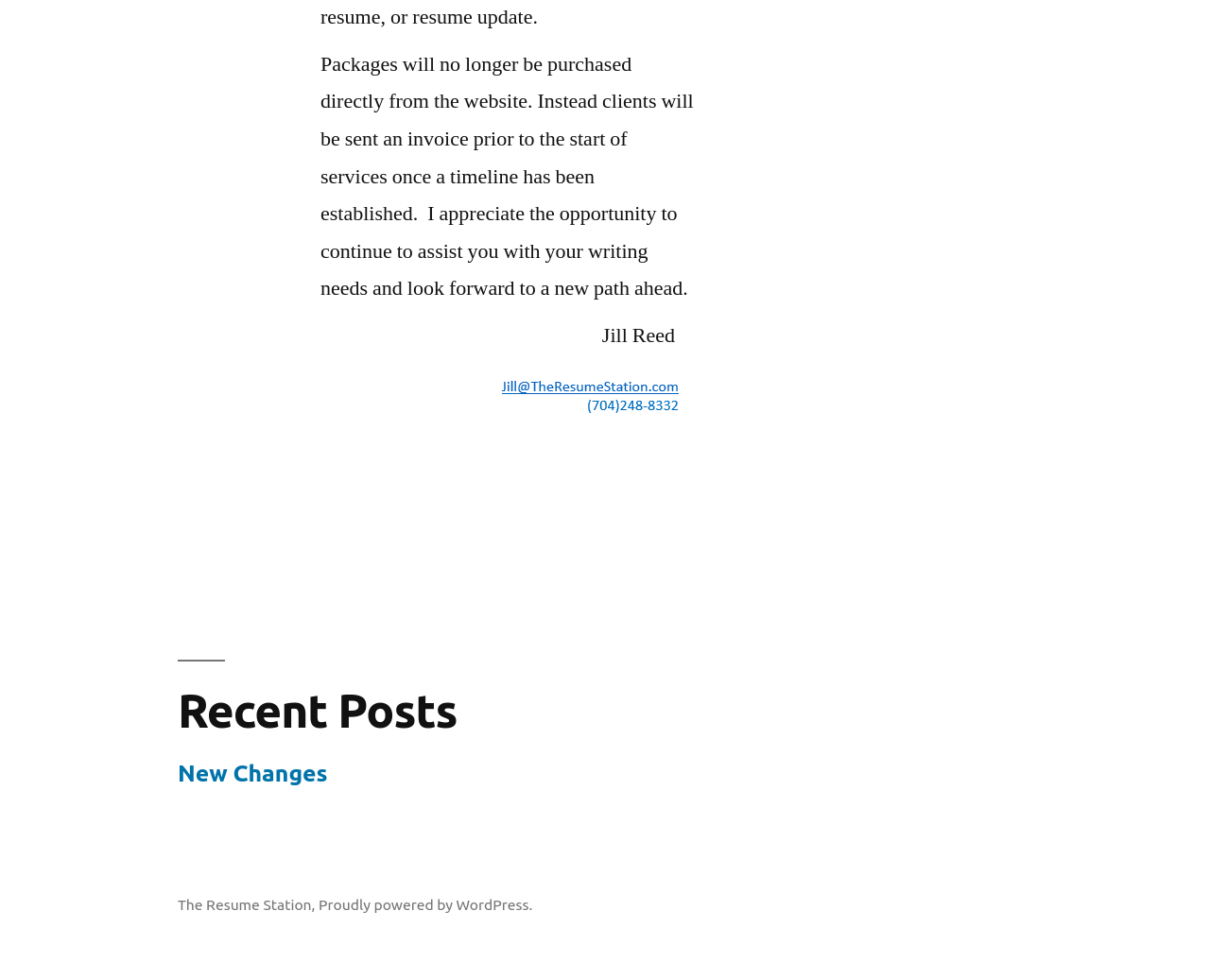Given the content of the image, can you provide a detailed answer to the question?
What is the name of the website?

The name of the website is mentioned in the link 'The Resume Station' which is located at the top of the page, indicating that the website is called The Resume Station.